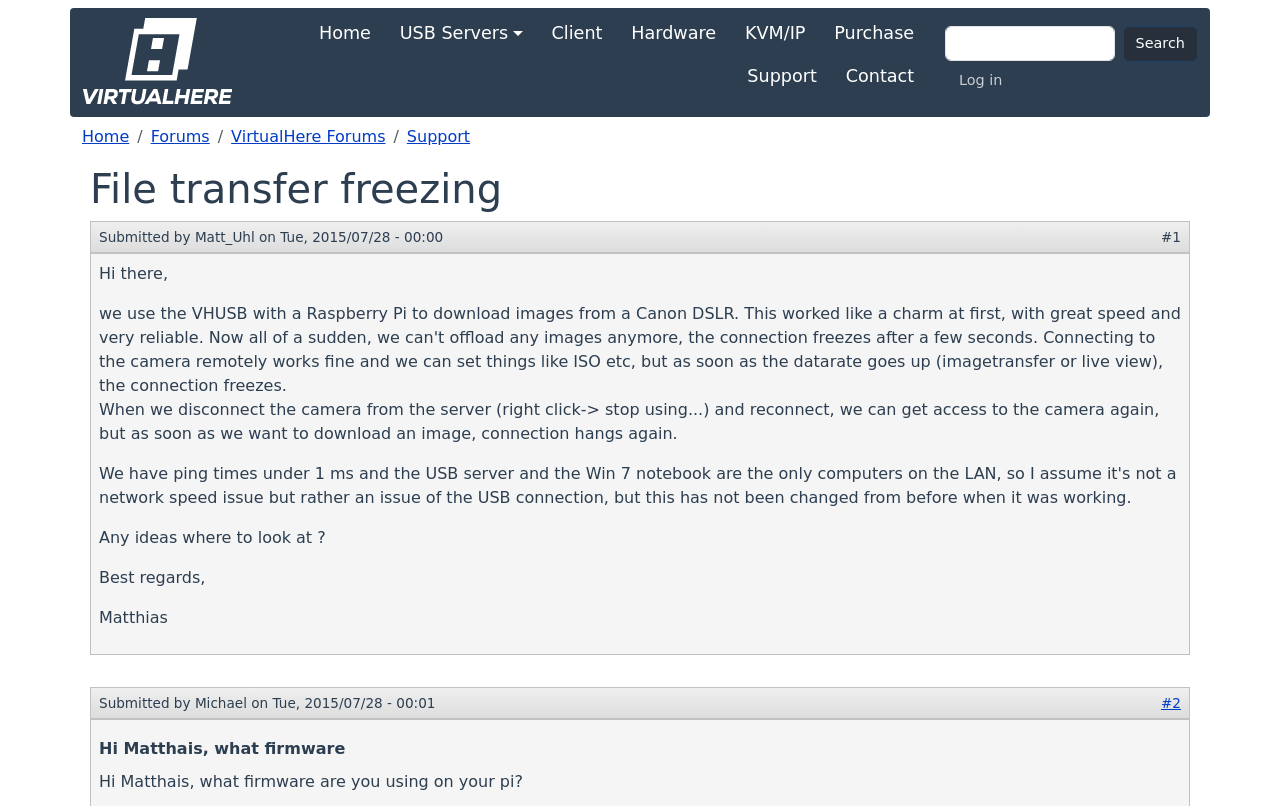How many links are present in the 'Main navigation' section?
Look at the image and respond with a one-word or short phrase answer.

6